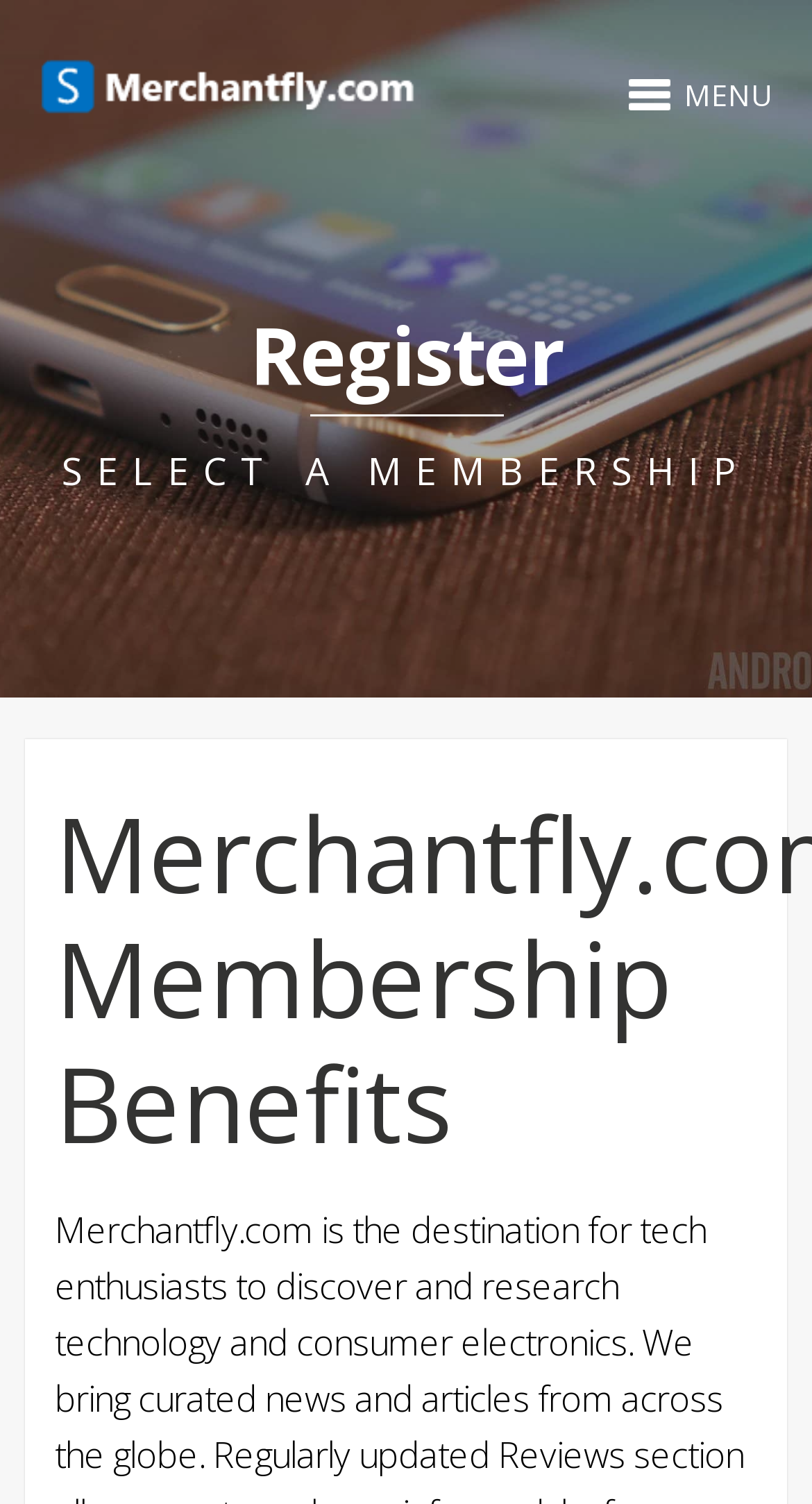Look at the image and give a detailed response to the following question: How many columns are in the layout table?

By analyzing the bounding box coordinates of the layout table and its child elements, it can be inferred that the layout table has only one column. The x-coordinates of the child elements are consistent, indicating that they are aligned vertically.